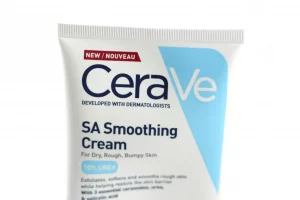Please provide a comprehensive answer to the question below using the information from the image: What is the main purpose of the cream?

The cream is specially formulated for dry, rough, and bumpy skin, and it assists in smoothing skin texture through the inclusion of salicylic acid, which is an exfoliating agent.